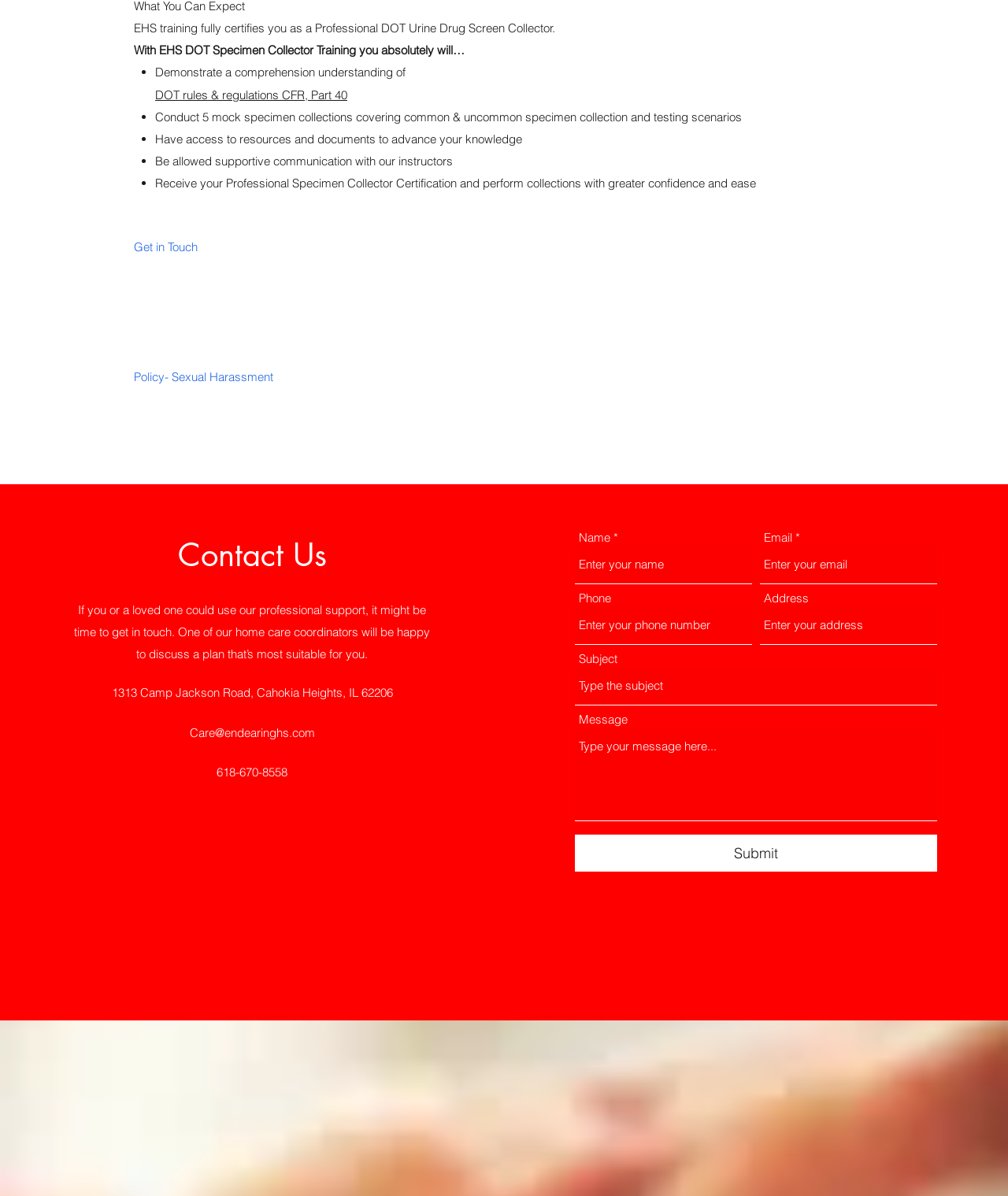Given the description: "Care@endearinghs.com", determine the bounding box coordinates of the UI element. The coordinates should be formatted as four float numbers between 0 and 1, [left, top, right, bottom].

[0.188, 0.606, 0.312, 0.619]